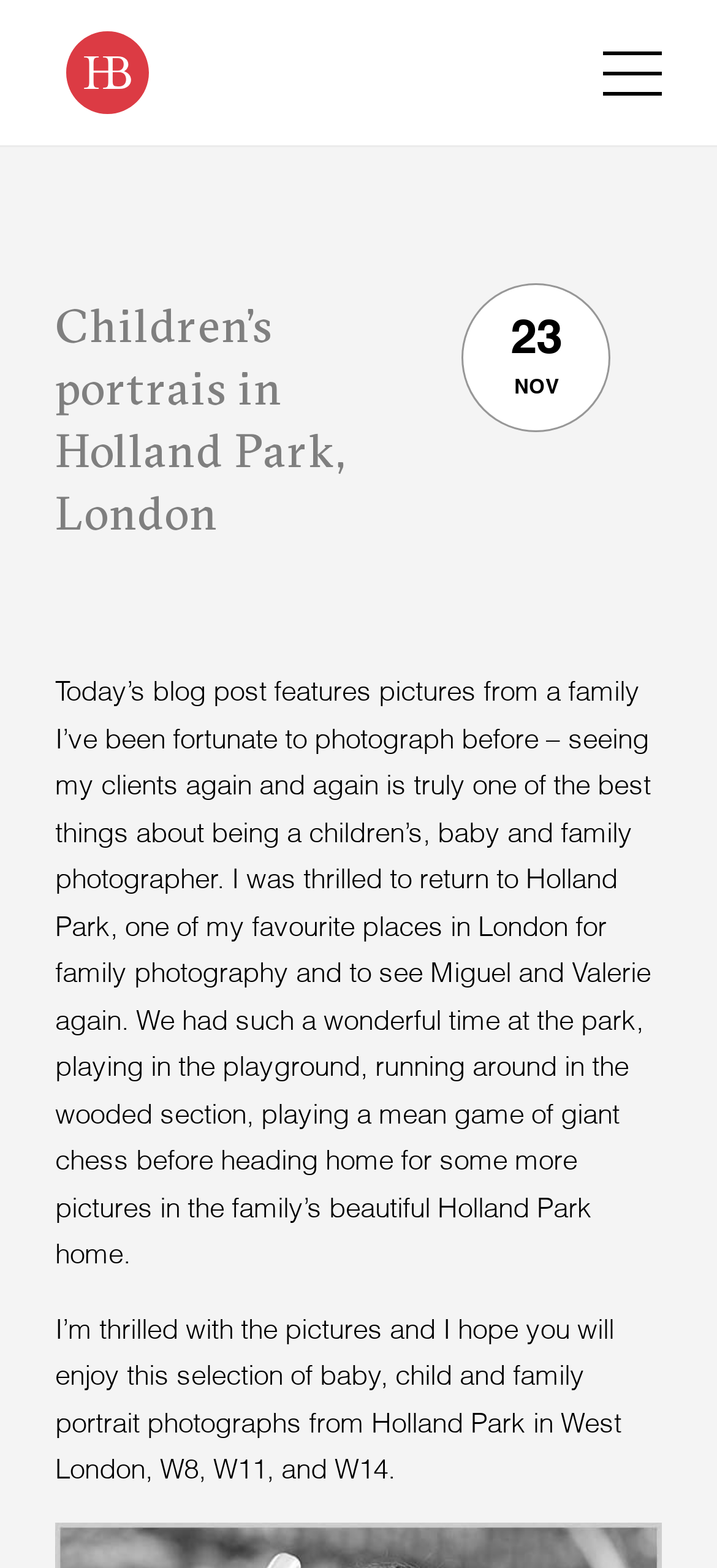What activity did the family do during the photography session?
Please provide a detailed answer to the question.

The text mentions that the family 'played a mean game of giant chess' during the photography session, which suggests that one of the activities they did was playing giant chess.